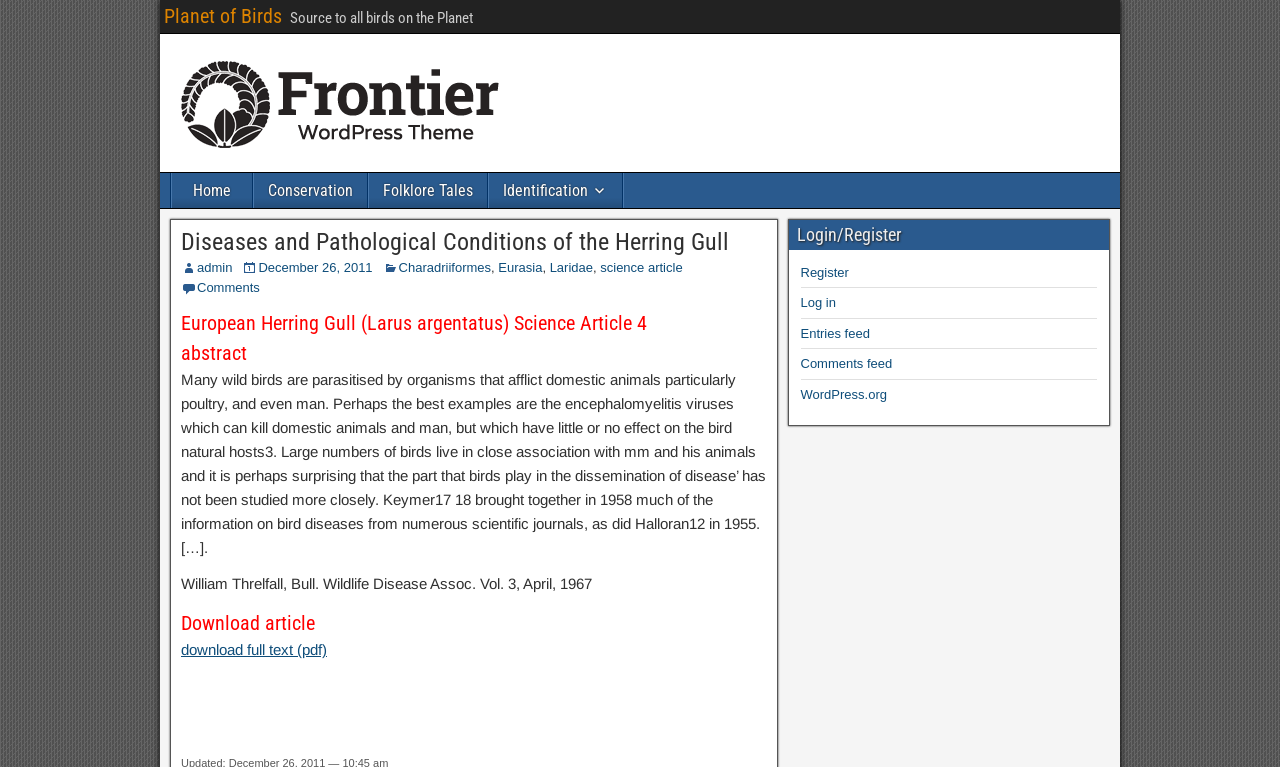Please find the bounding box coordinates of the clickable region needed to complete the following instruction: "Go to Home page". The bounding box coordinates must consist of four float numbers between 0 and 1, i.e., [left, top, right, bottom].

[0.134, 0.226, 0.197, 0.271]